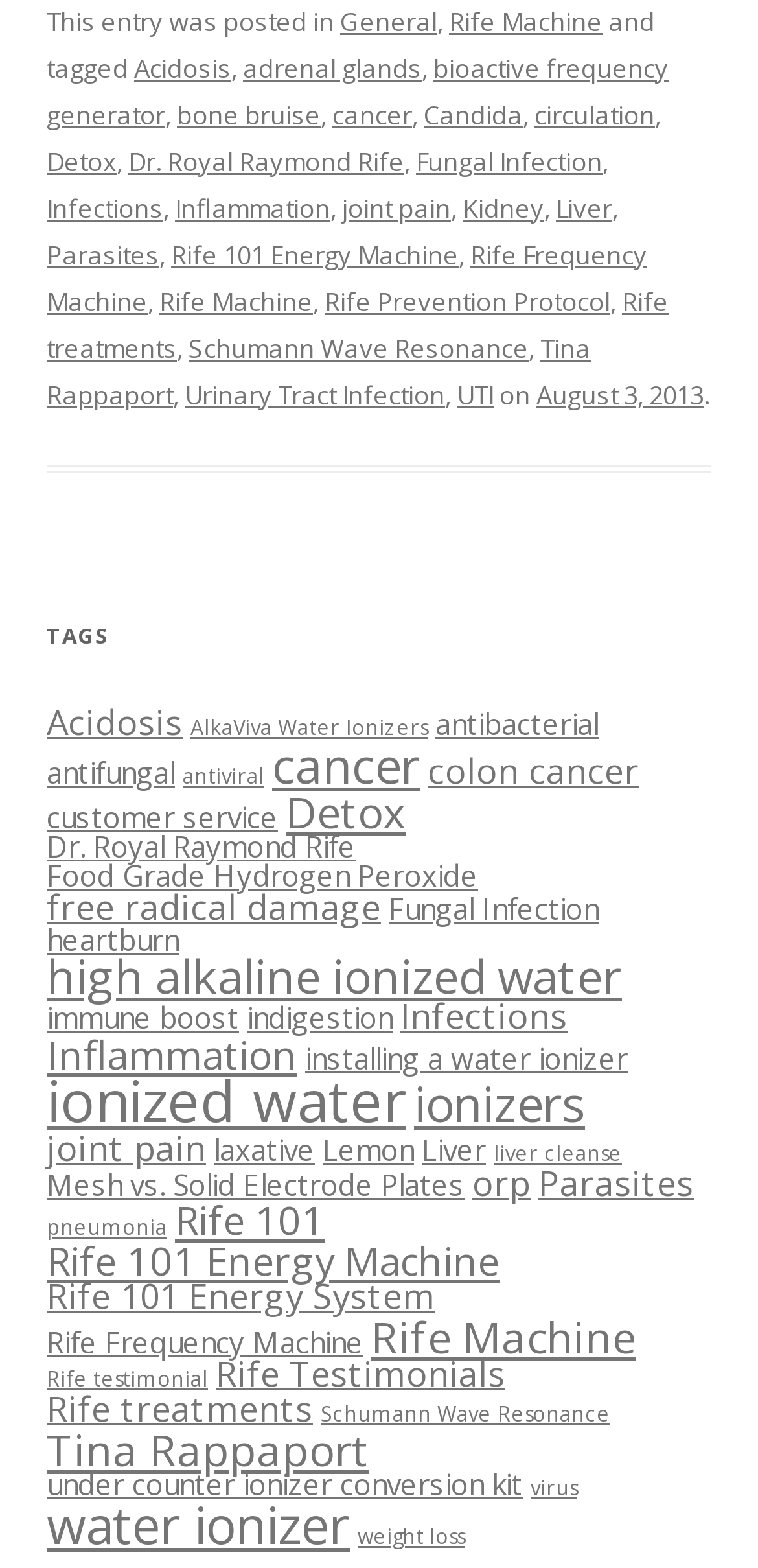Find the bounding box coordinates of the element's region that should be clicked in order to follow the given instruction: "View Jawaharlal Nehru University page". The coordinates should consist of four float numbers between 0 and 1, i.e., [left, top, right, bottom].

None